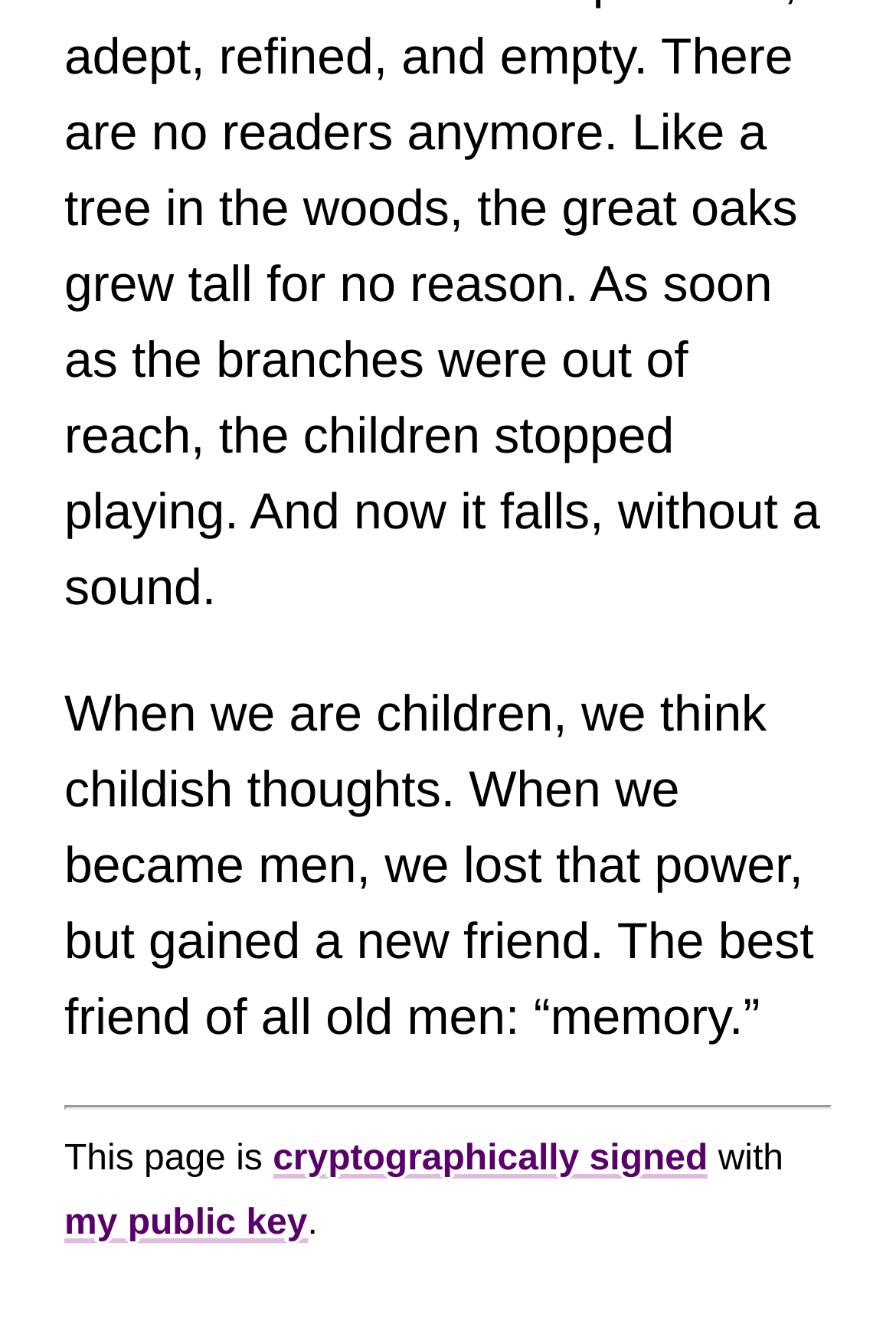Please find the bounding box coordinates in the format (top-left x, top-left y, bottom-right x, bottom-right y) for the given element description. Ensure the coordinates are floating point numbers between 0 and 1. Description: cryptographically signed

[0.304, 0.862, 0.79, 0.891]